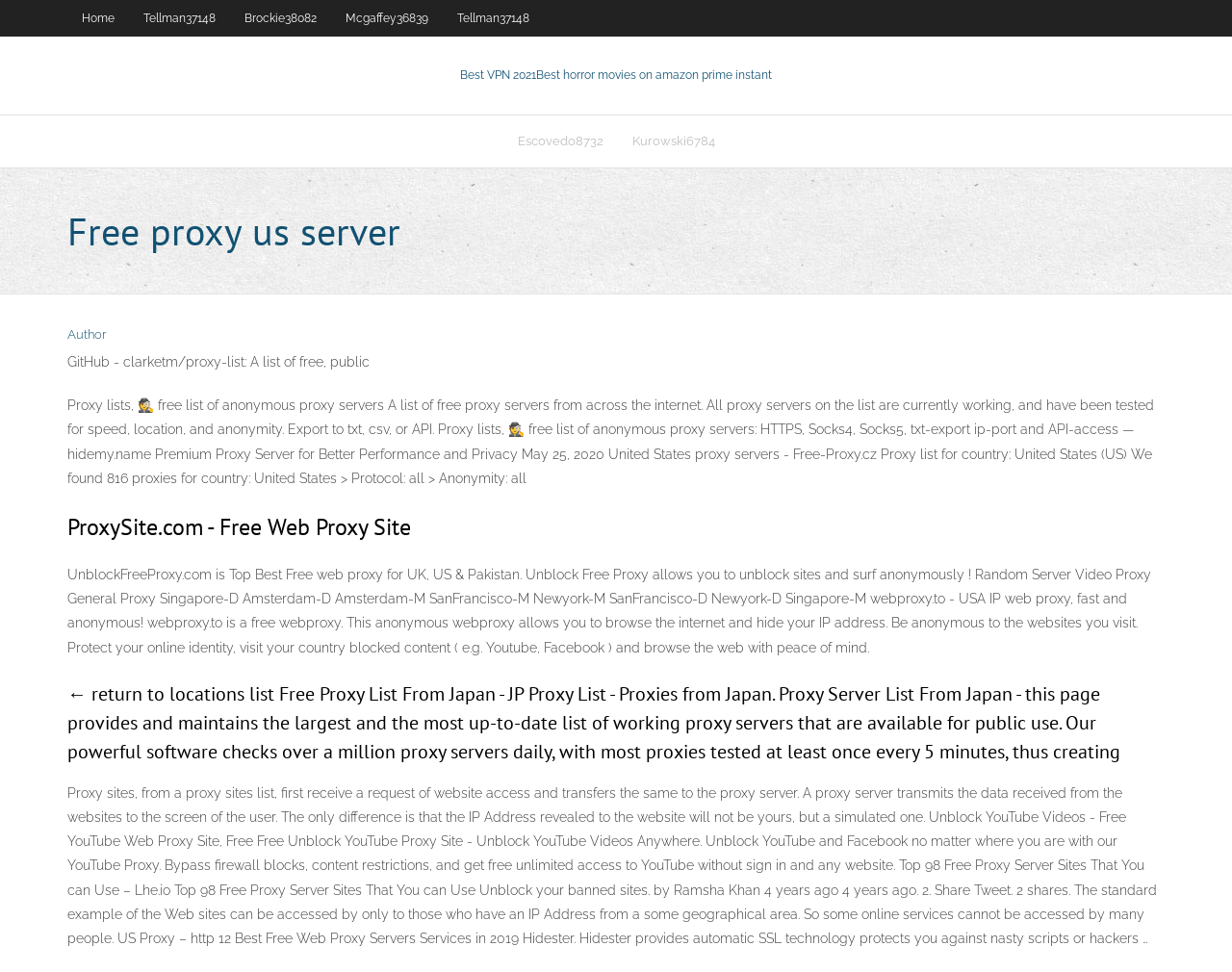Use a single word or phrase to answer the question:
What is the purpose of this website?

Free proxy server list